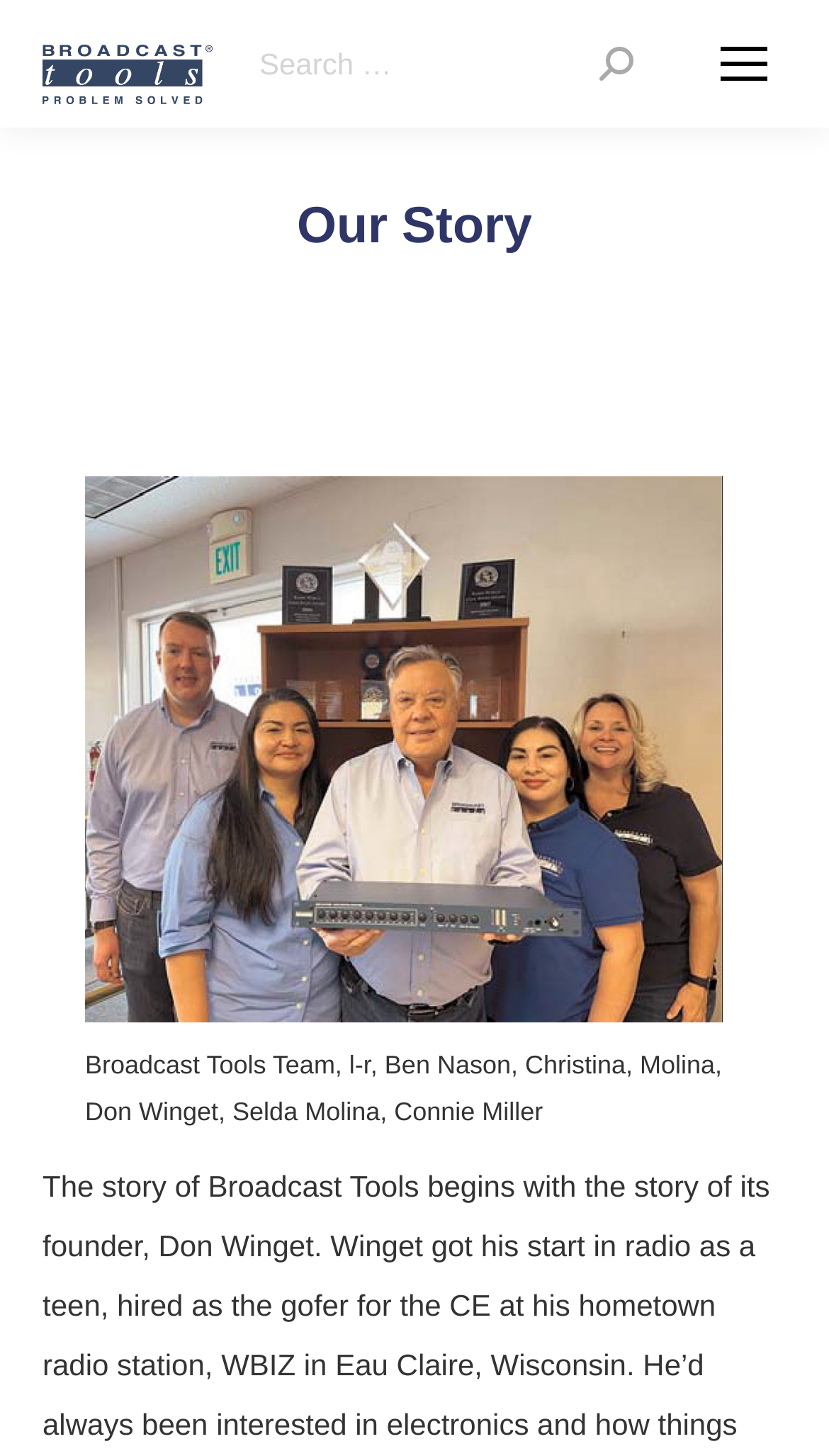Answer the following query concisely with a single word or phrase:
What is the logo of the company?

Broadcast Tools